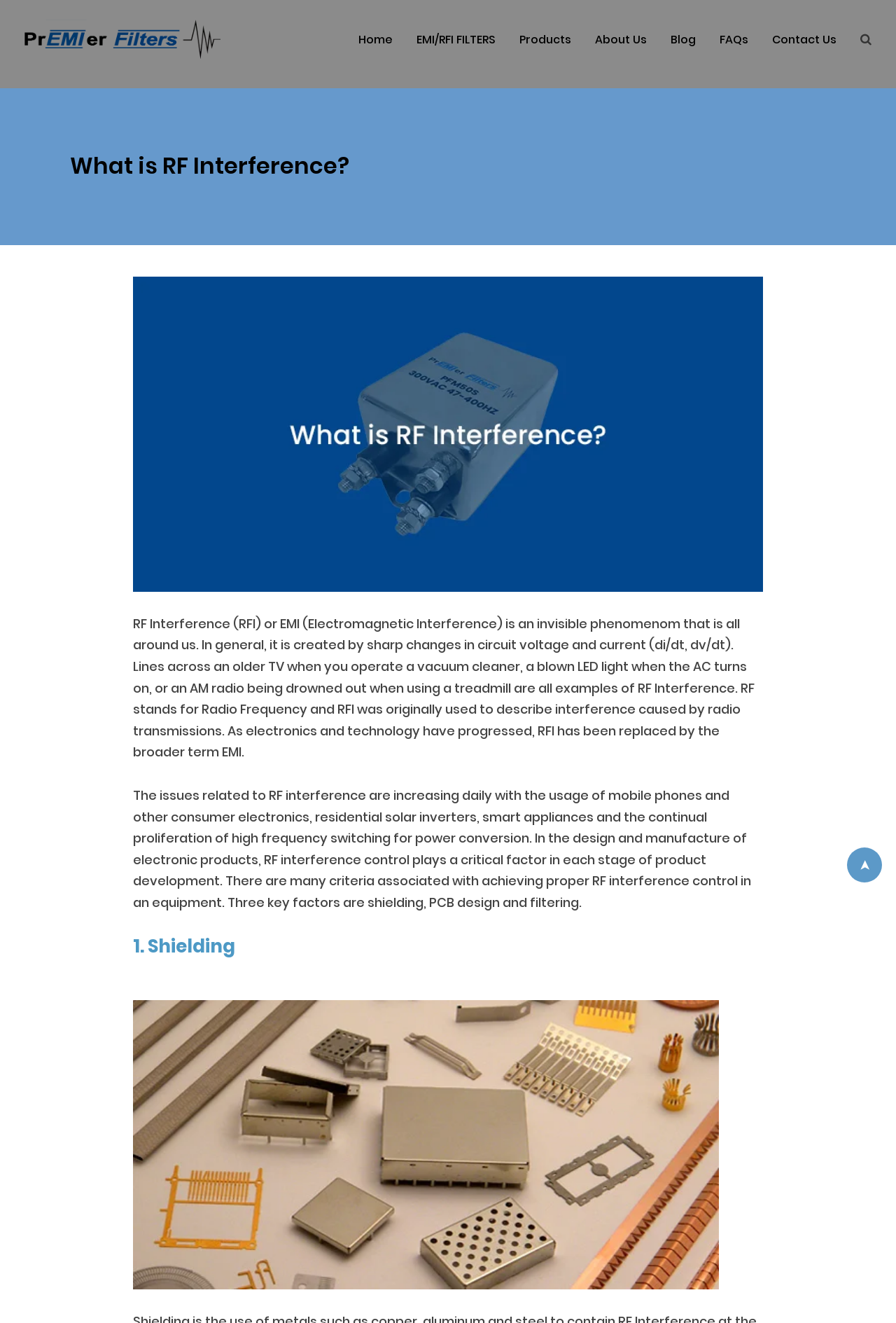Determine the coordinates of the bounding box for the clickable area needed to execute this instruction: "Click the header logo".

[0.027, 0.023, 0.246, 0.035]